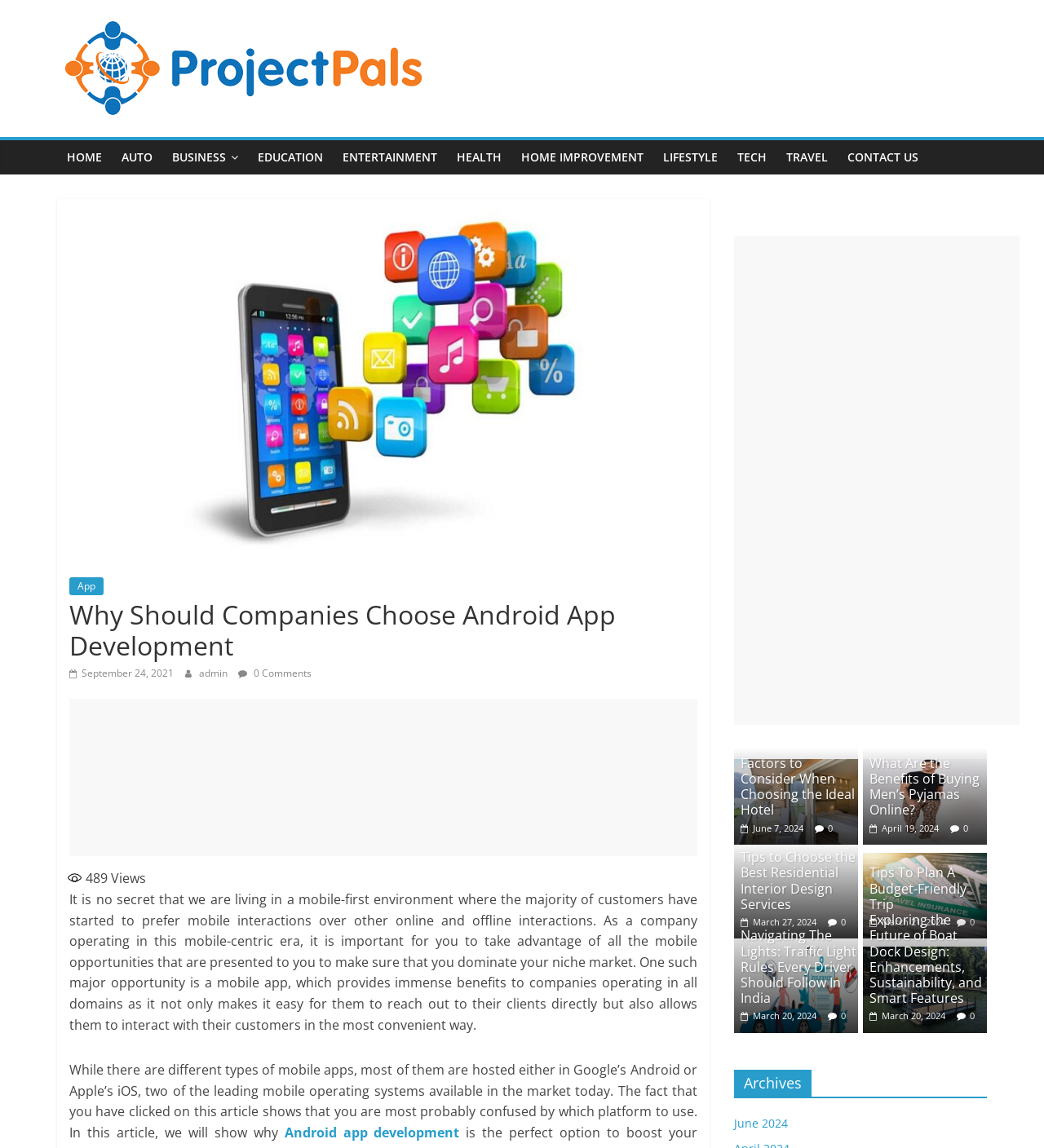Determine the bounding box coordinates for the element that should be clicked to follow this instruction: "Read the article 'Why Should Companies Choose Android App Development'". The coordinates should be given as four float numbers between 0 and 1, in the format [left, top, right, bottom].

[0.066, 0.519, 0.668, 0.577]